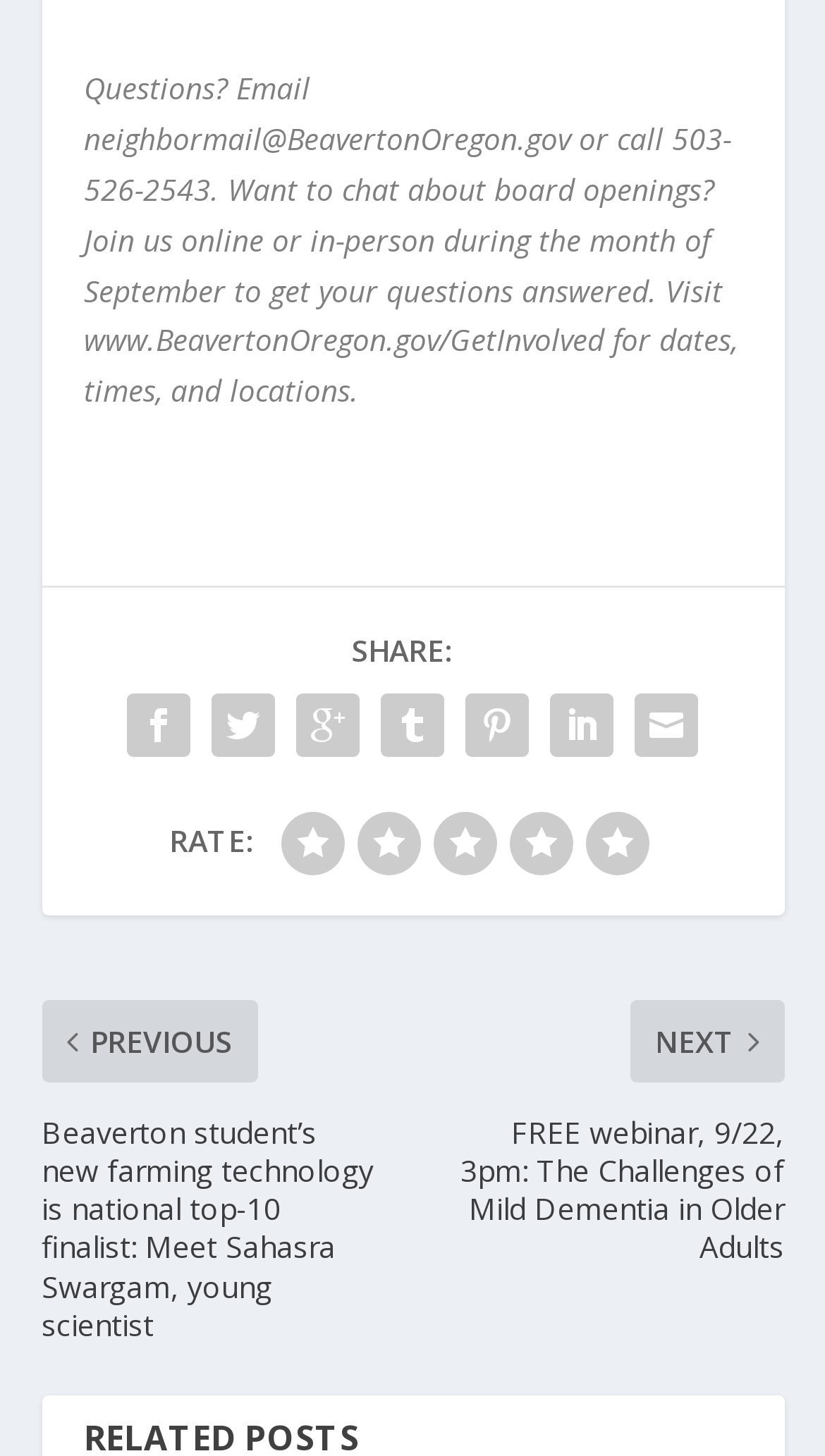How many rating options are available?
Please answer using one word or phrase, based on the screenshot.

5